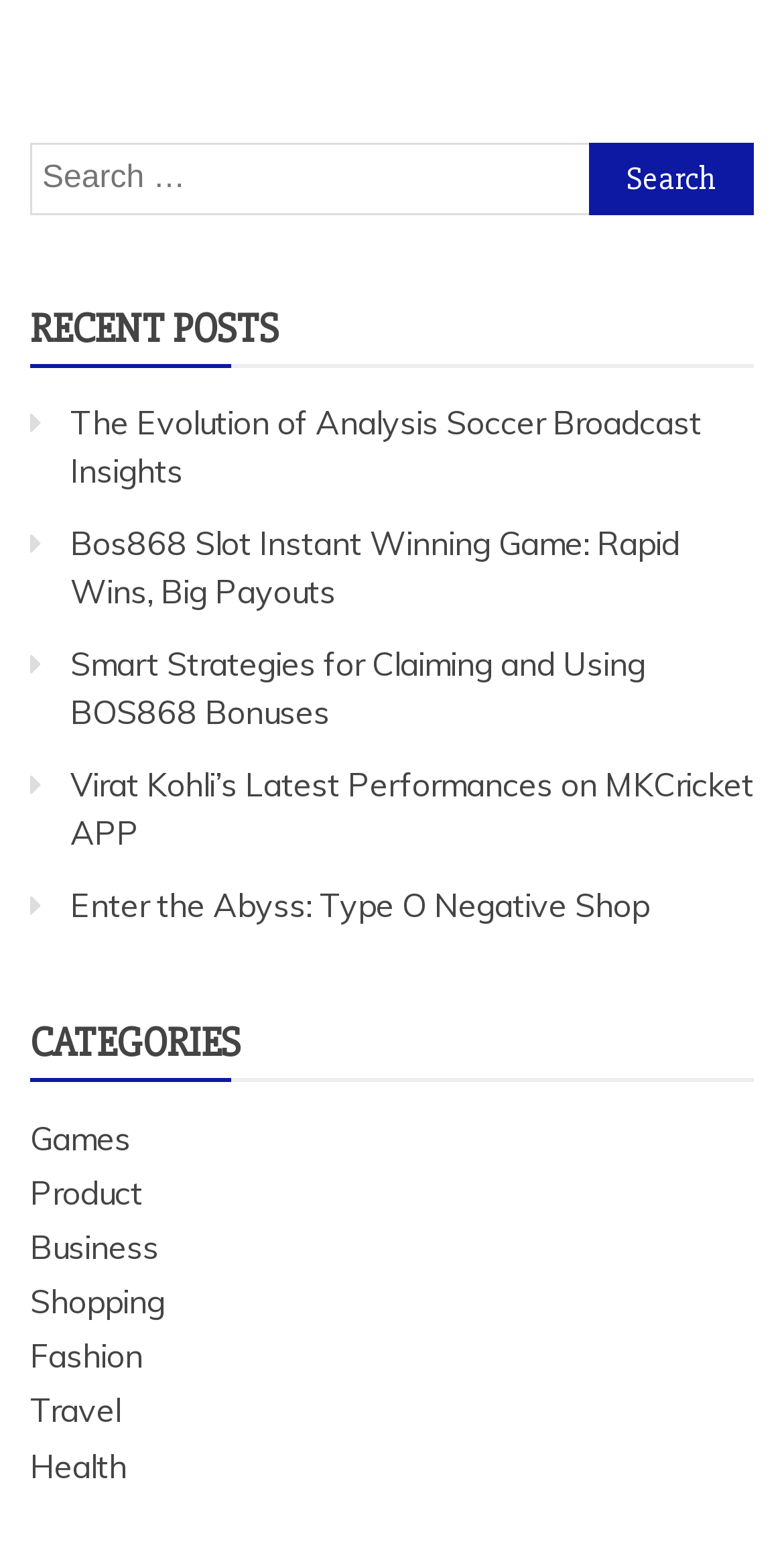Please provide a detailed answer to the question below by examining the image:
What is the purpose of the search box?

The search box is located at the top of the webpage with a label 'Search for:' and a button 'Search'. This suggests that the user can input keywords to search for specific posts on the website.